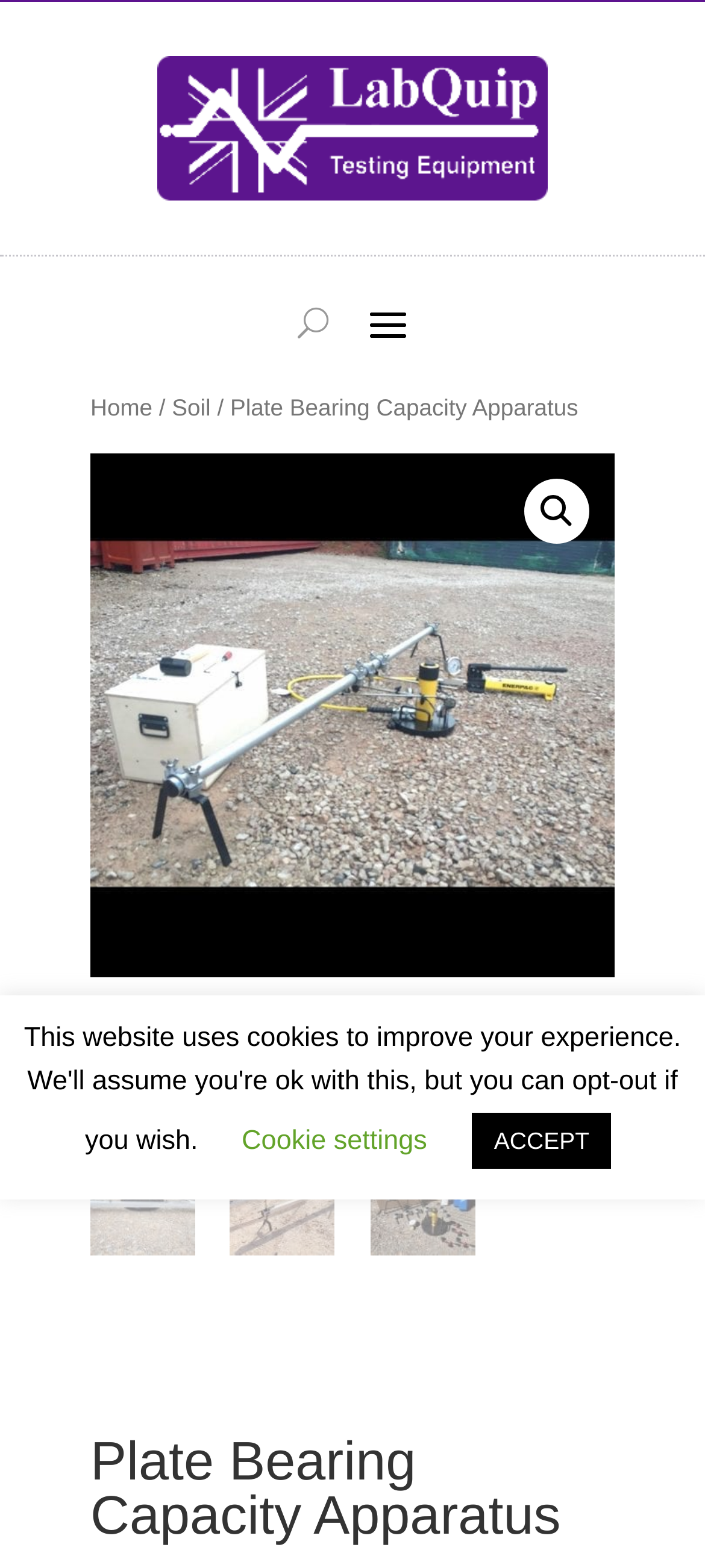How many images are there on the webpage?
Based on the visual content, answer with a single word or a brief phrase.

9